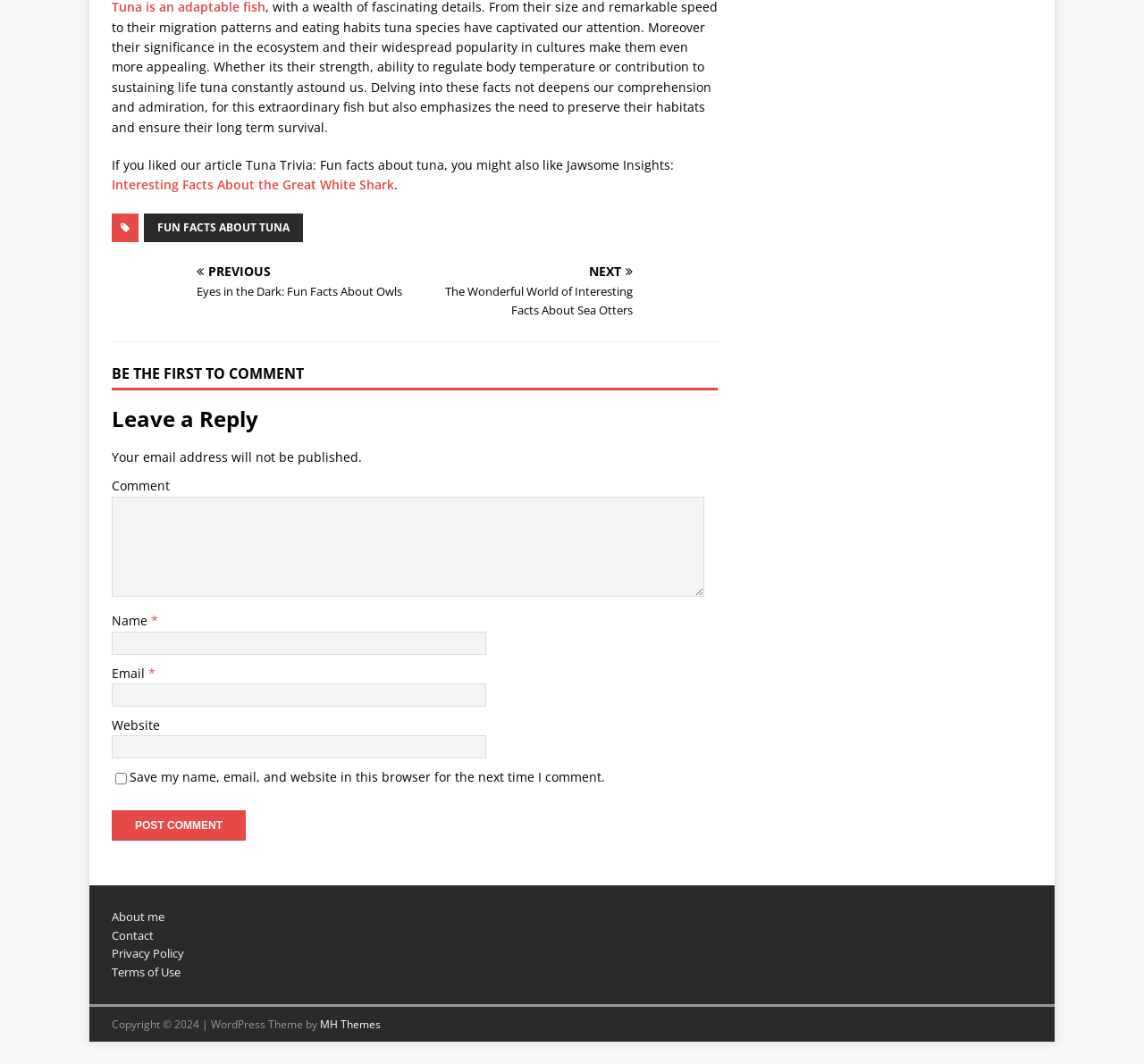Determine the bounding box coordinates of the clickable element to achieve the following action: 'Get it on Google Play'. Provide the coordinates as four float values between 0 and 1, formatted as [left, top, right, bottom].

None